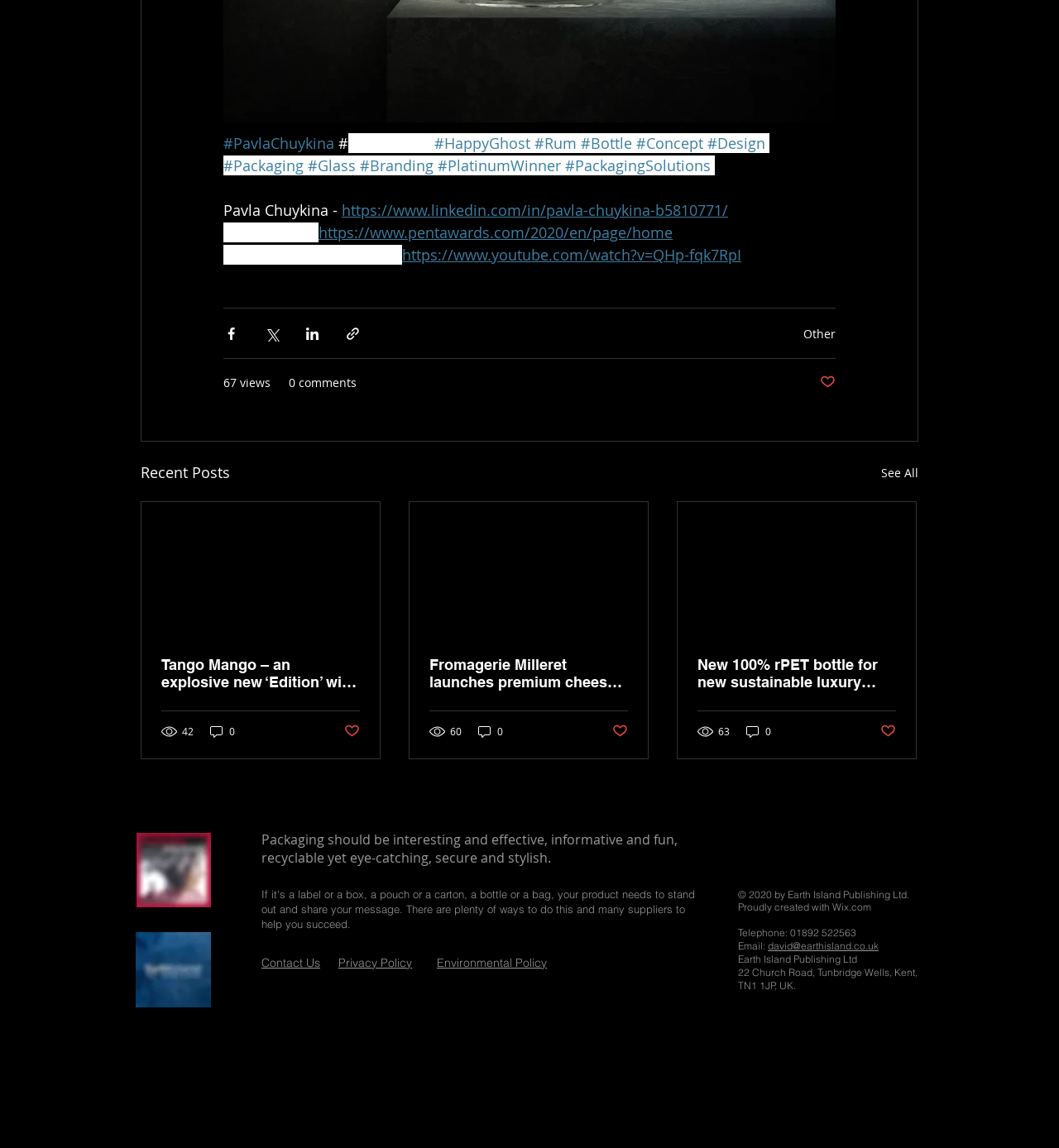Locate and provide the bounding box coordinates for the HTML element that matches this description: "aria-label="Grey Instagram Icon"".

[0.731, 0.722, 0.759, 0.747]